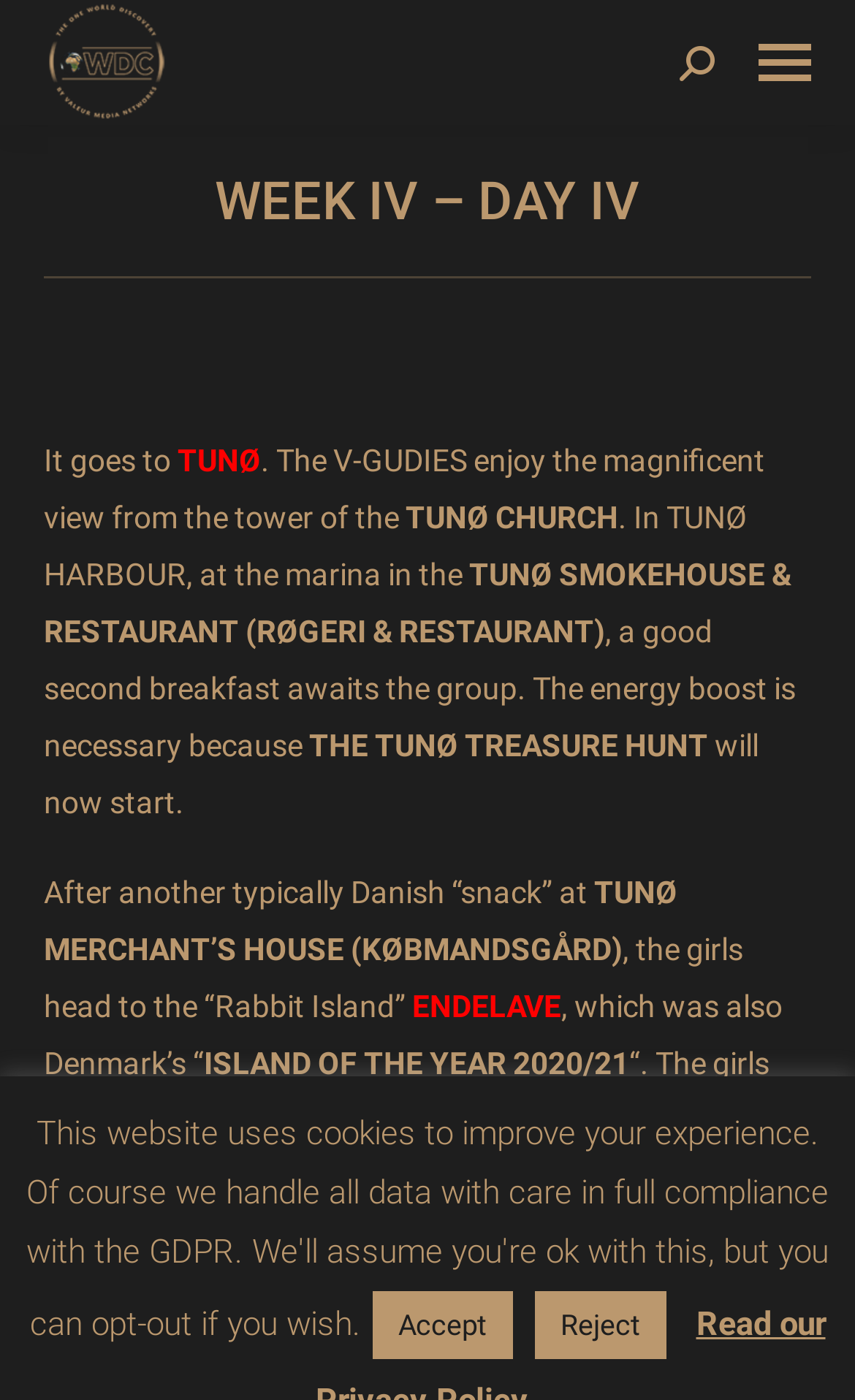What is the region mentioned at the end of the text?
Answer the question in a detailed and comprehensive manner.

By analyzing the text, I found that the region mentioned at the end of the text is FYN, which is also referred to as Funen.